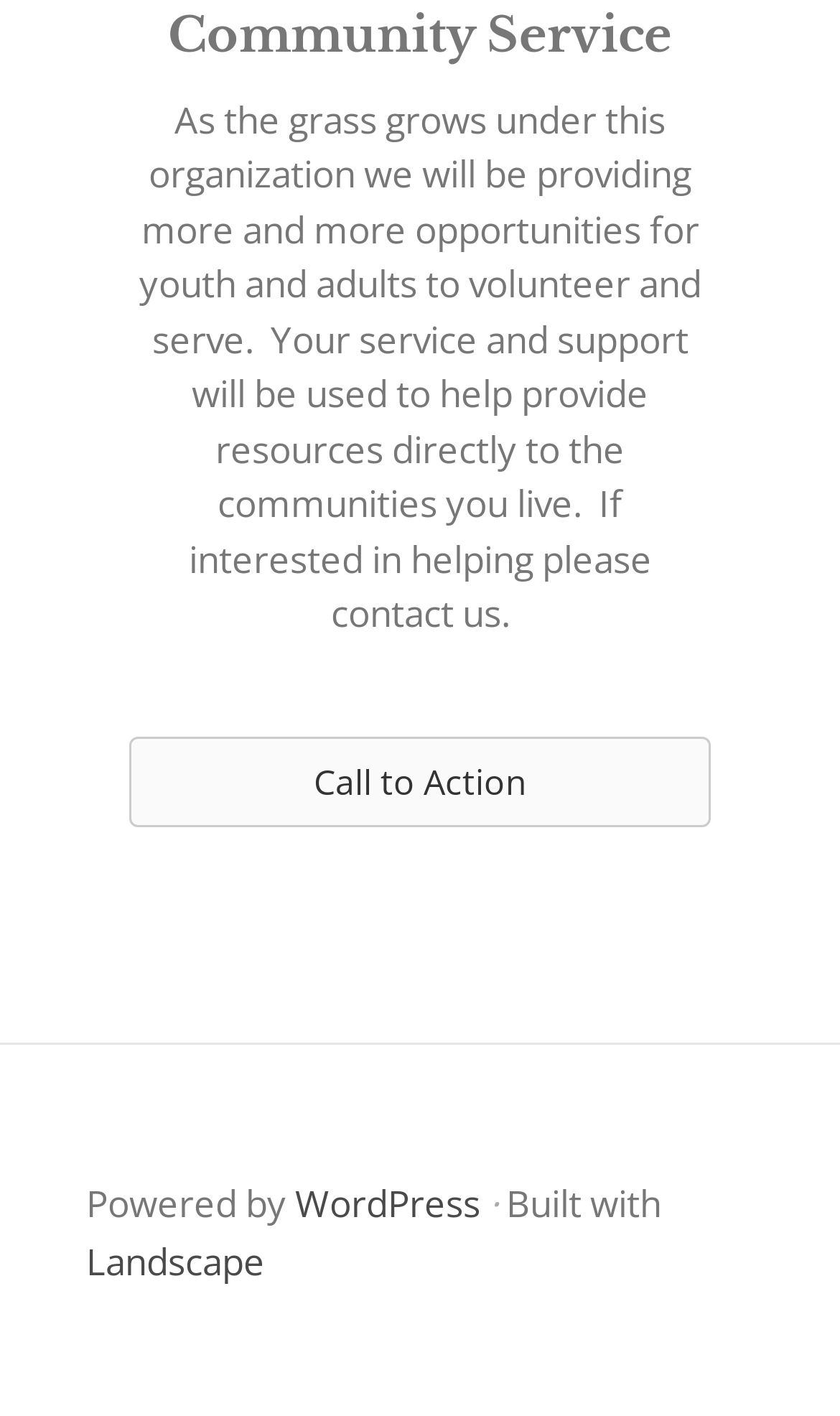Identify the bounding box of the HTML element described as: "Call to Action".

[0.154, 0.52, 0.846, 0.584]